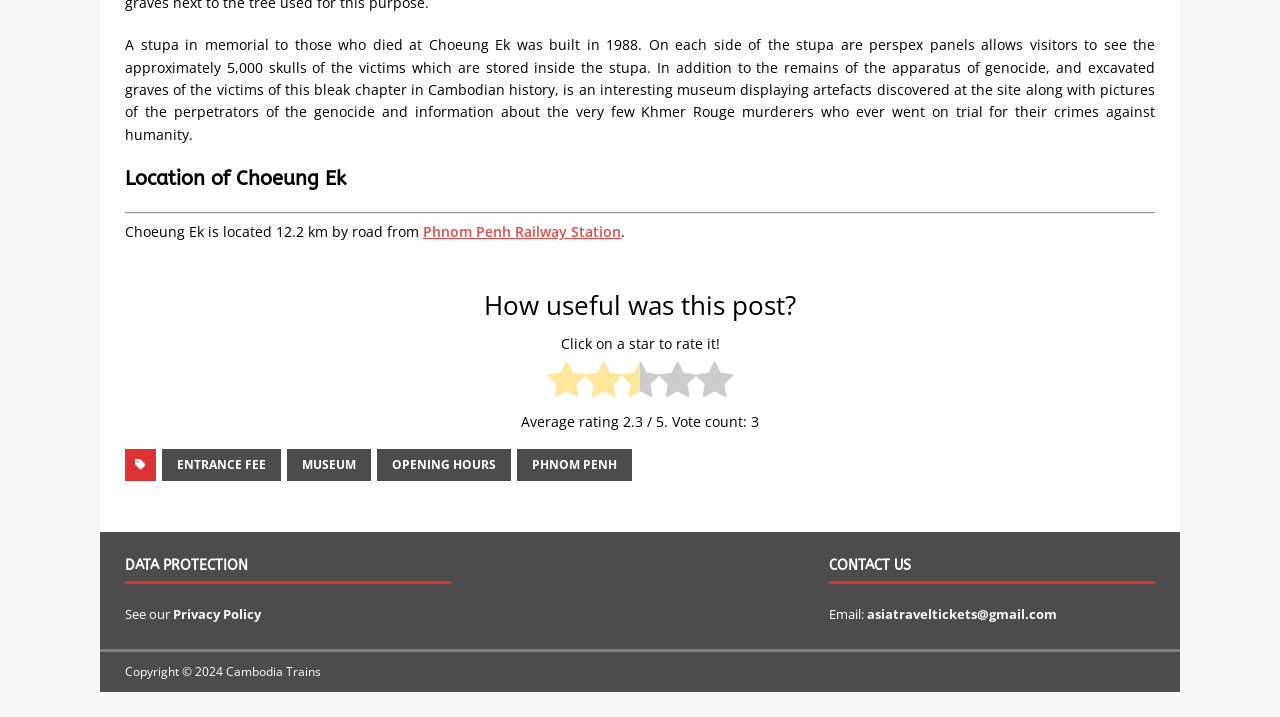What is the average rating of this post?
Kindly answer the question with as much detail as you can.

The answer can be found in the section where it asks 'How useful was this post?' and displays the average rating as 2.3 out of 5.